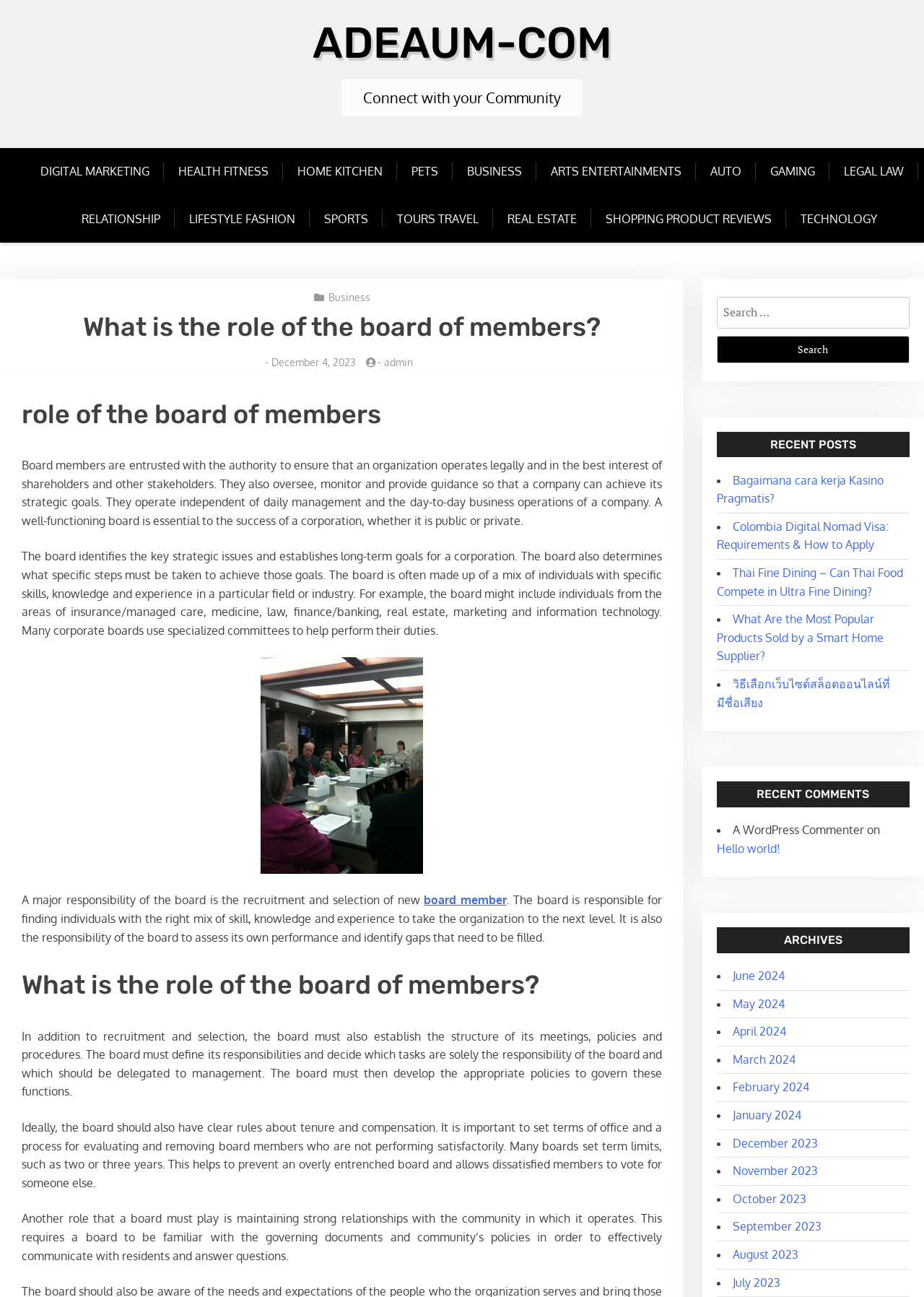Extract the bounding box coordinates for the HTML element that matches this description: "Business". The coordinates should be four float numbers between 0 and 1, i.e., [left, top, right, bottom].

[0.355, 0.224, 0.4, 0.234]